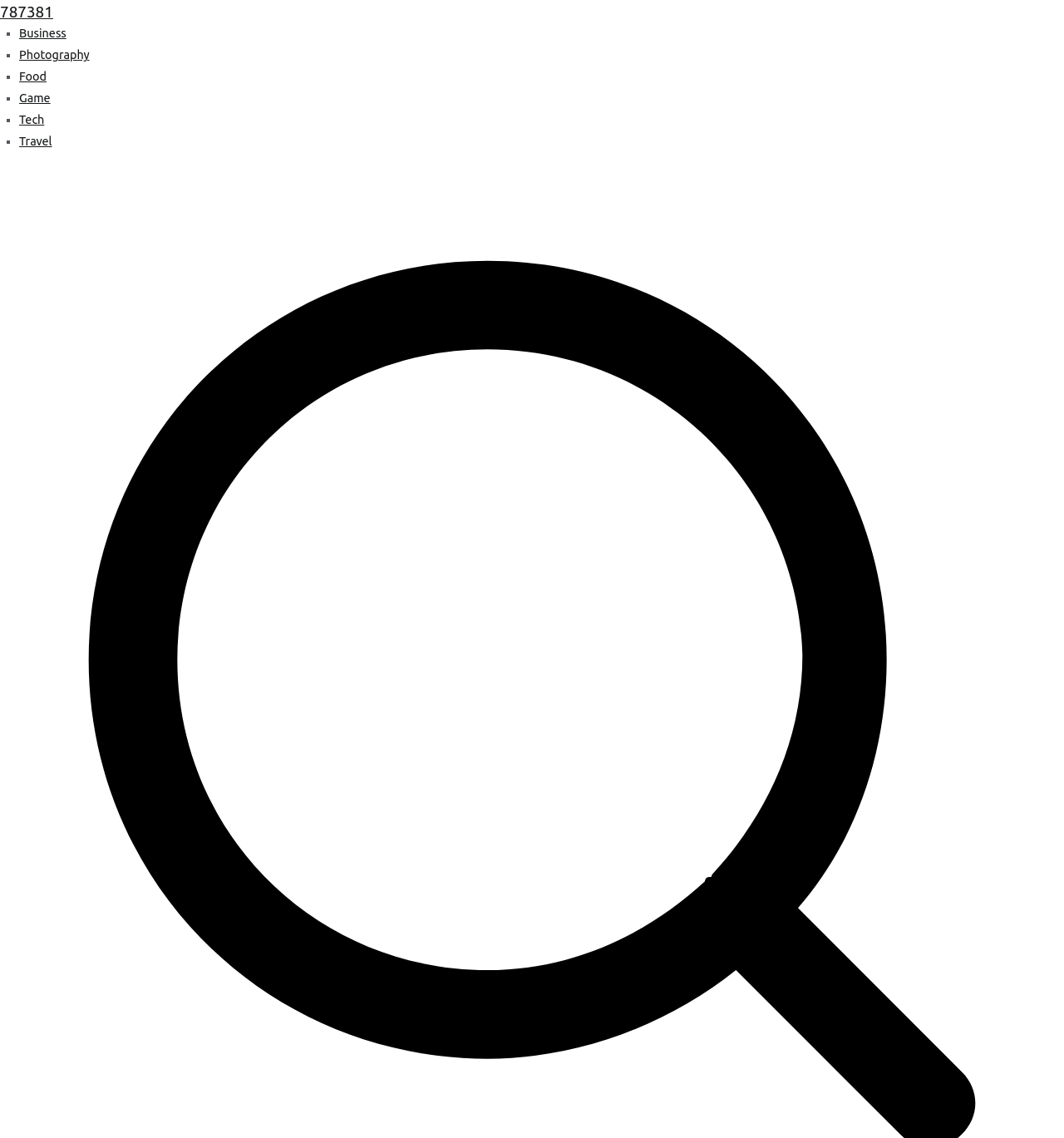Are the categories listed in alphabetical order?
With the help of the image, please provide a detailed response to the question.

By examining the links on the webpage, I can see that the categories are listed in alphabetical order, from 'Business' to 'Travel'.